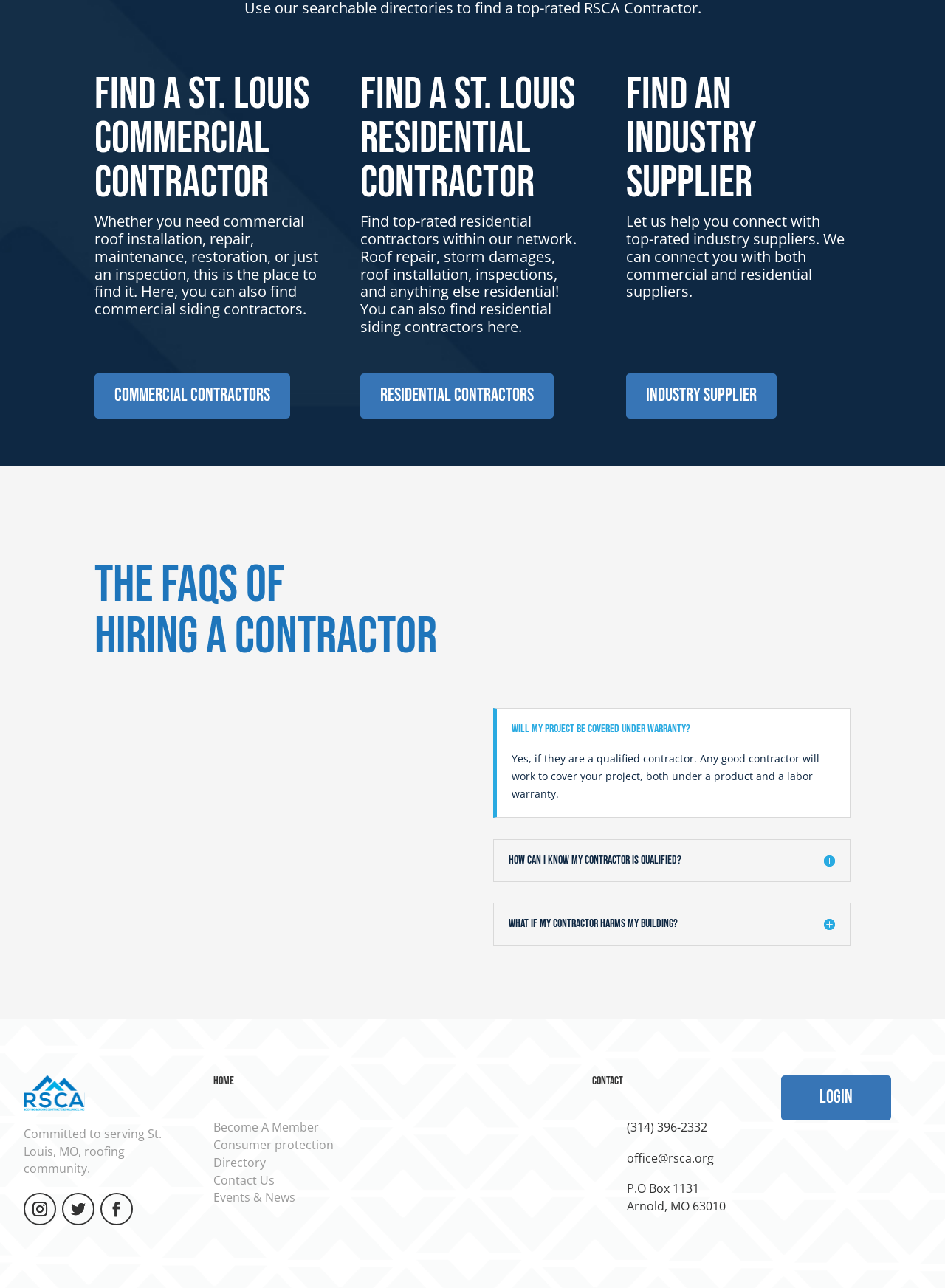Find the bounding box coordinates for the area that should be clicked to accomplish the instruction: "Learn about residential contractors".

[0.381, 0.29, 0.586, 0.325]